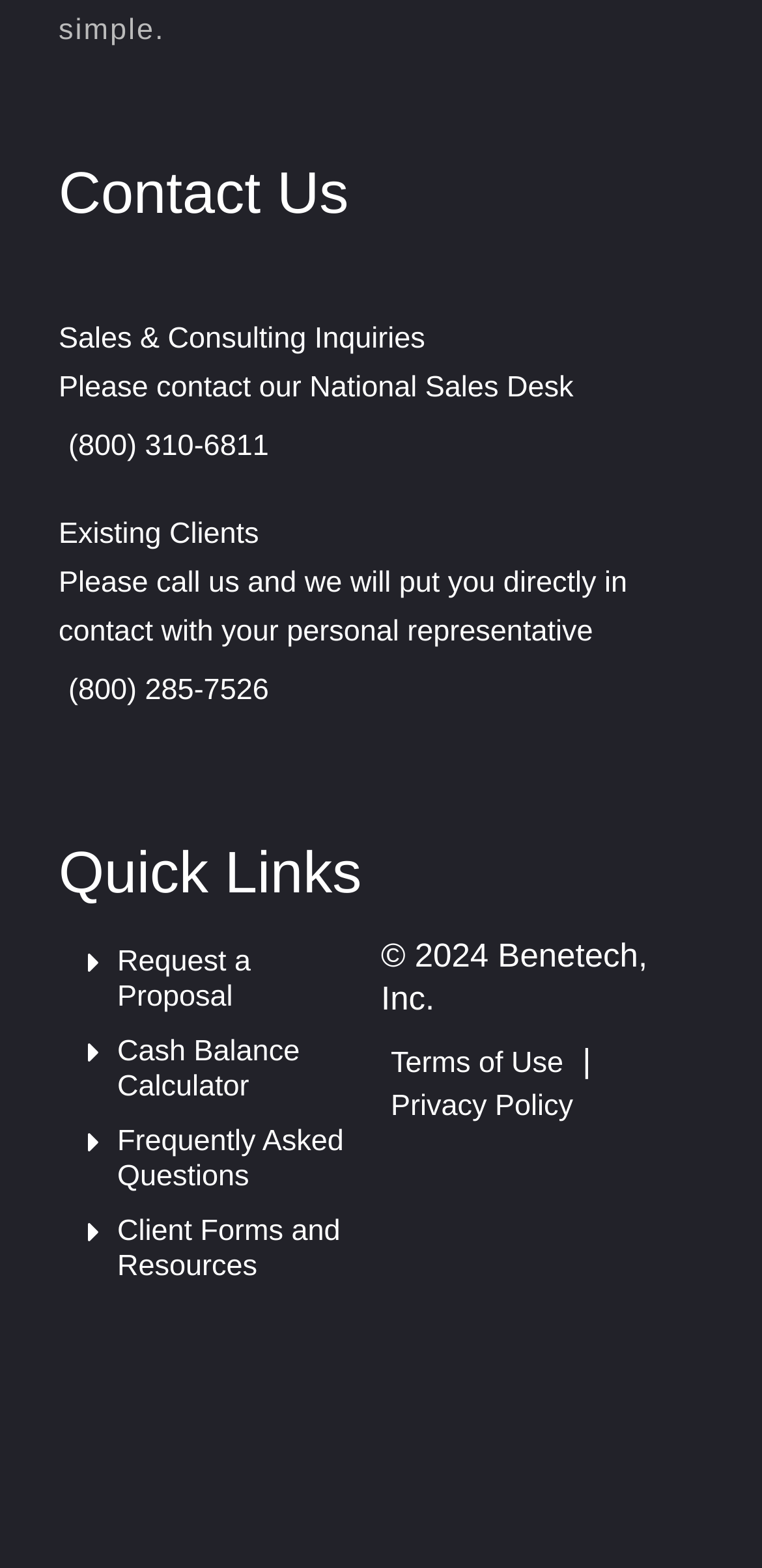Identify the bounding box coordinates for the UI element mentioned here: "Terms of Use". Provide the coordinates as four float values between 0 and 1, i.e., [left, top, right, bottom].

[0.5, 0.661, 0.752, 0.695]